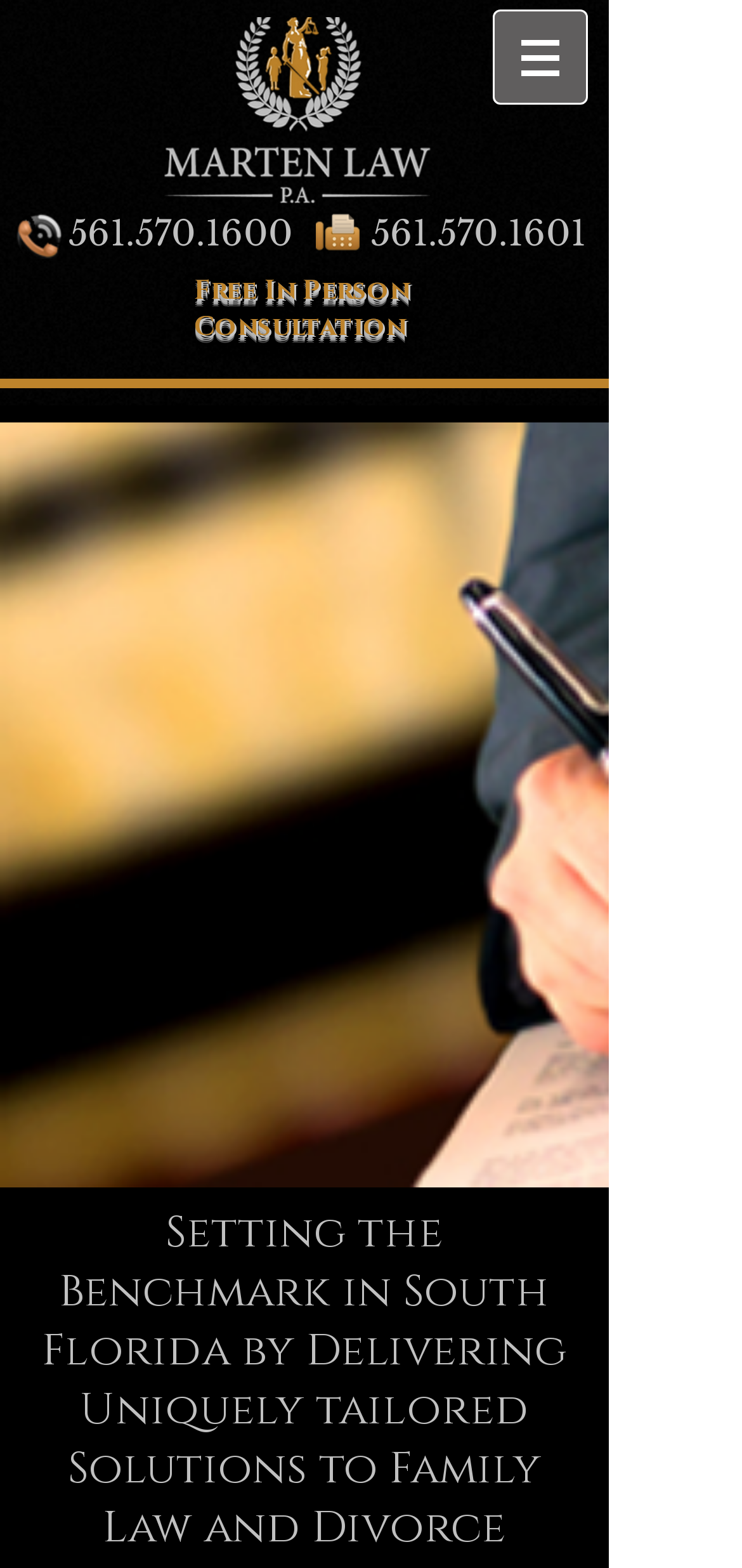How many phone numbers are displayed?
Using the information from the image, provide a comprehensive answer to the question.

I searched for phone numbers on the webpage and found two phone numbers: '561.570.1600' and '561.570.1601', both displayed as headings.